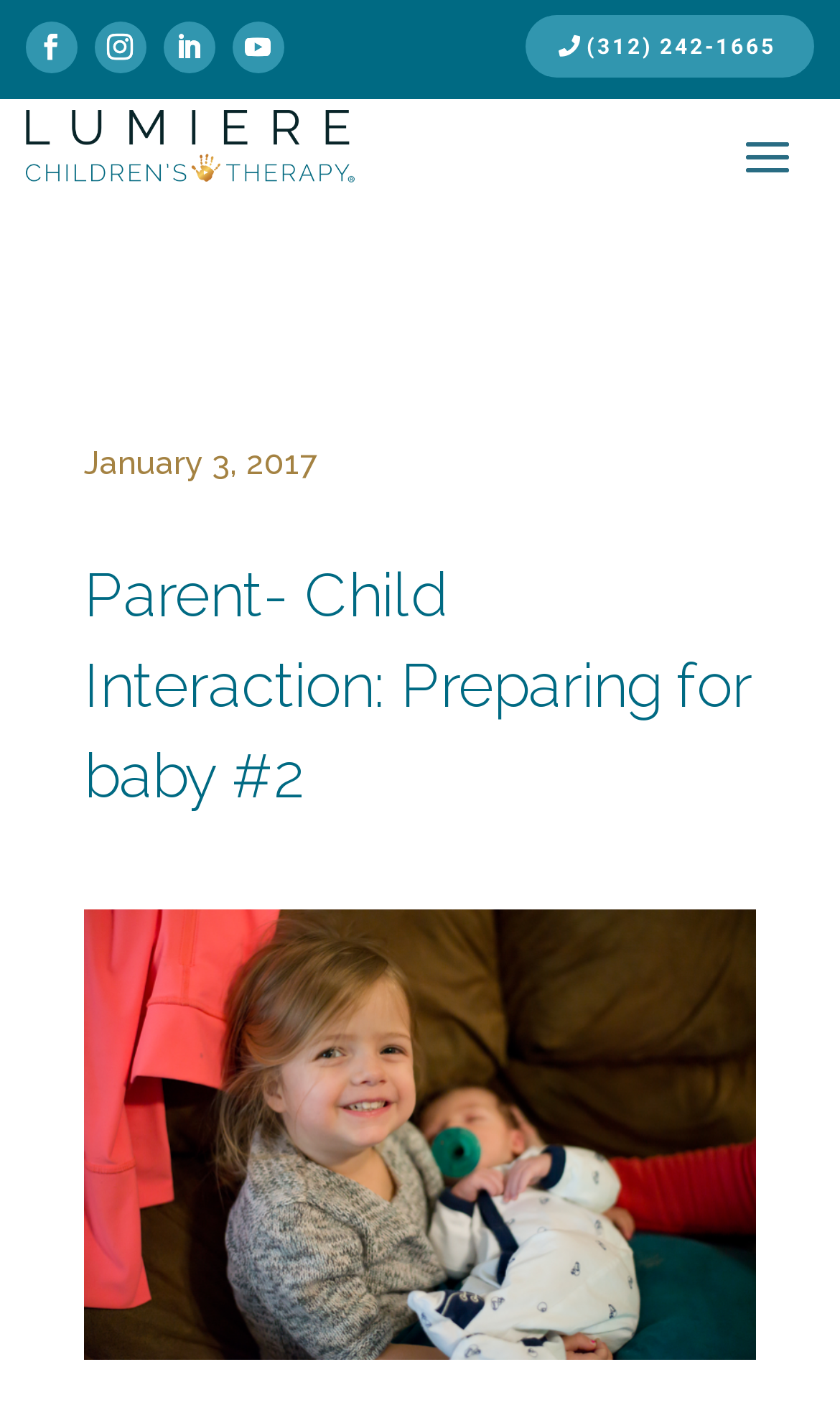When was the article published?
Examine the image and give a concise answer in one word or a short phrase.

January 3, 2017